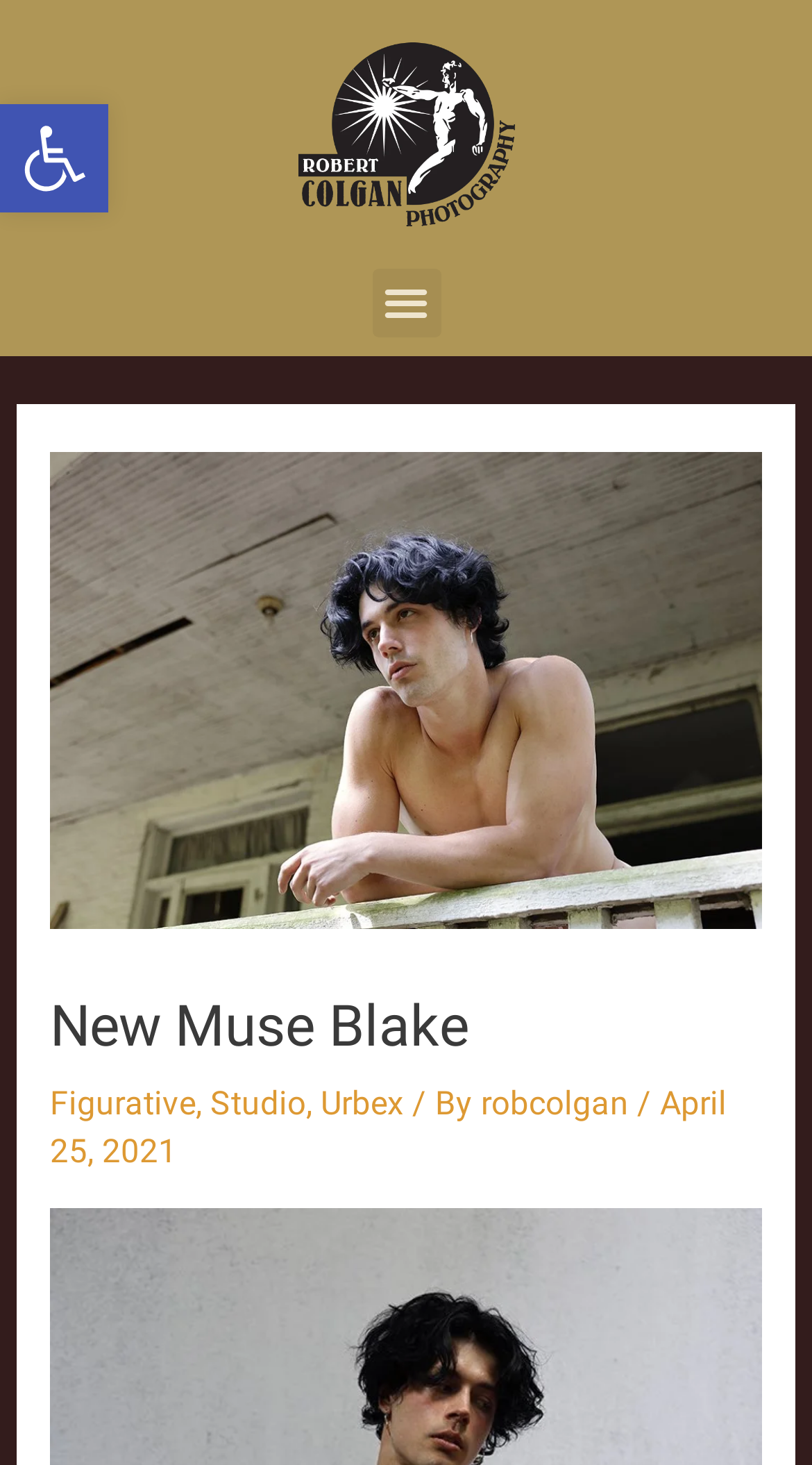Answer the question below in one word or phrase:
When was the photo taken?

April 25, 2021